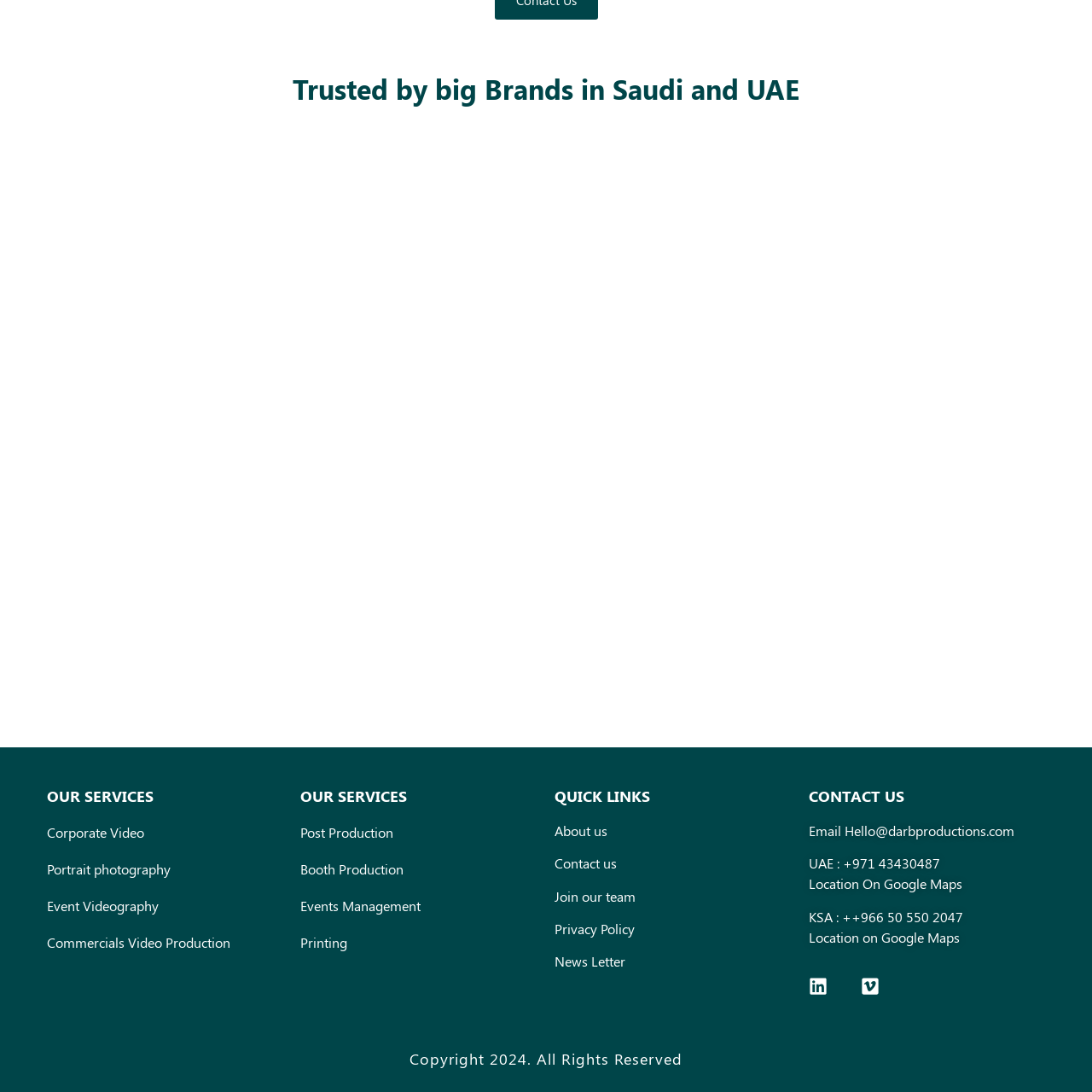What is the copyright year of Darb Productions' website?
Answer the question in a detailed and comprehensive manner.

At the bottom of the webpage, I found a heading that states 'Copyright 2024. All Rights Reserved', indicating that the copyright year of Darb Productions' website is 2024.